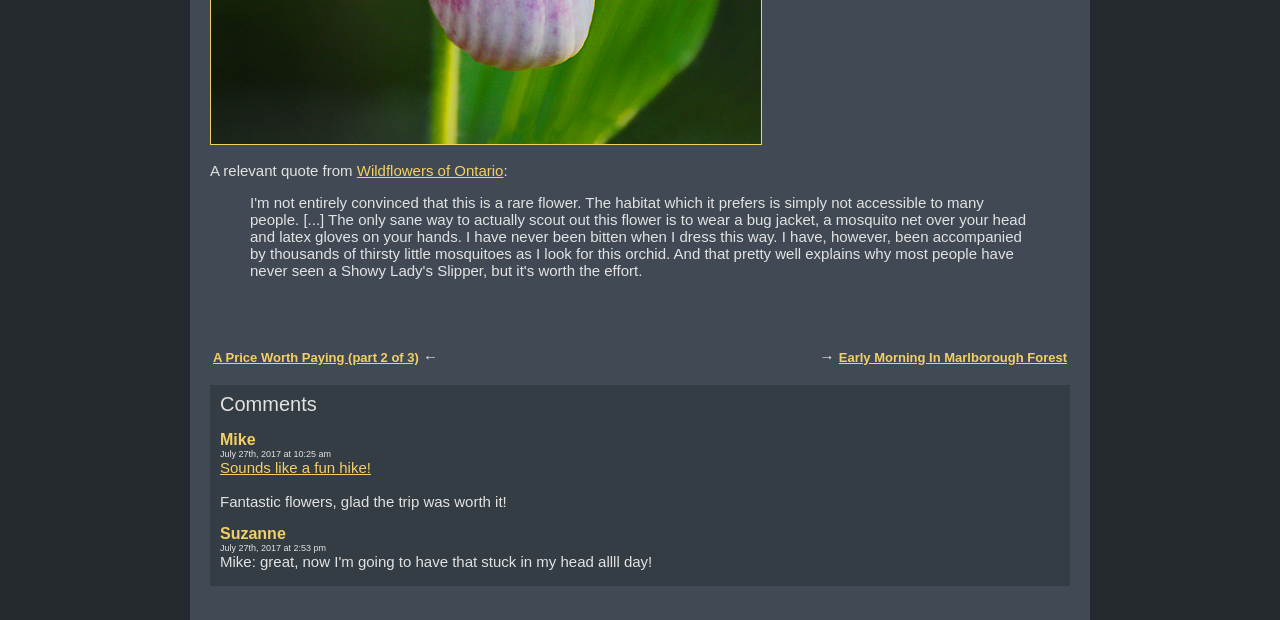Using the provided element description: "Sounds like a fun hike!", identify the bounding box coordinates. The coordinates should be four floats between 0 and 1 in the order [left, top, right, bottom].

[0.172, 0.74, 0.29, 0.768]